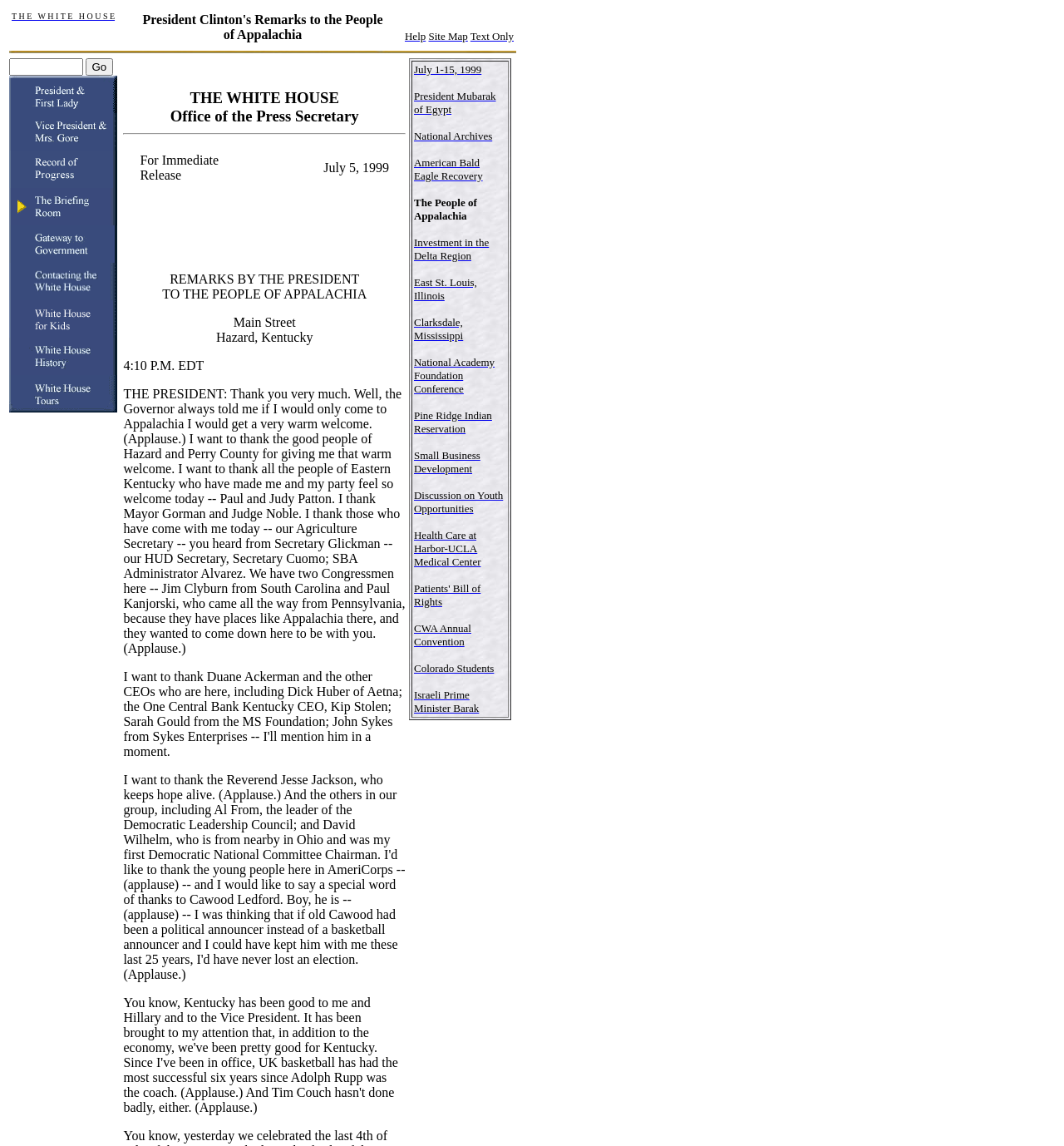Identify and provide the bounding box coordinates of the UI element described: "name="m4"". The coordinates should be formatted as [left, top, right, bottom], with each number being a float between 0 and 1.

[0.009, 0.164, 0.11, 0.172]